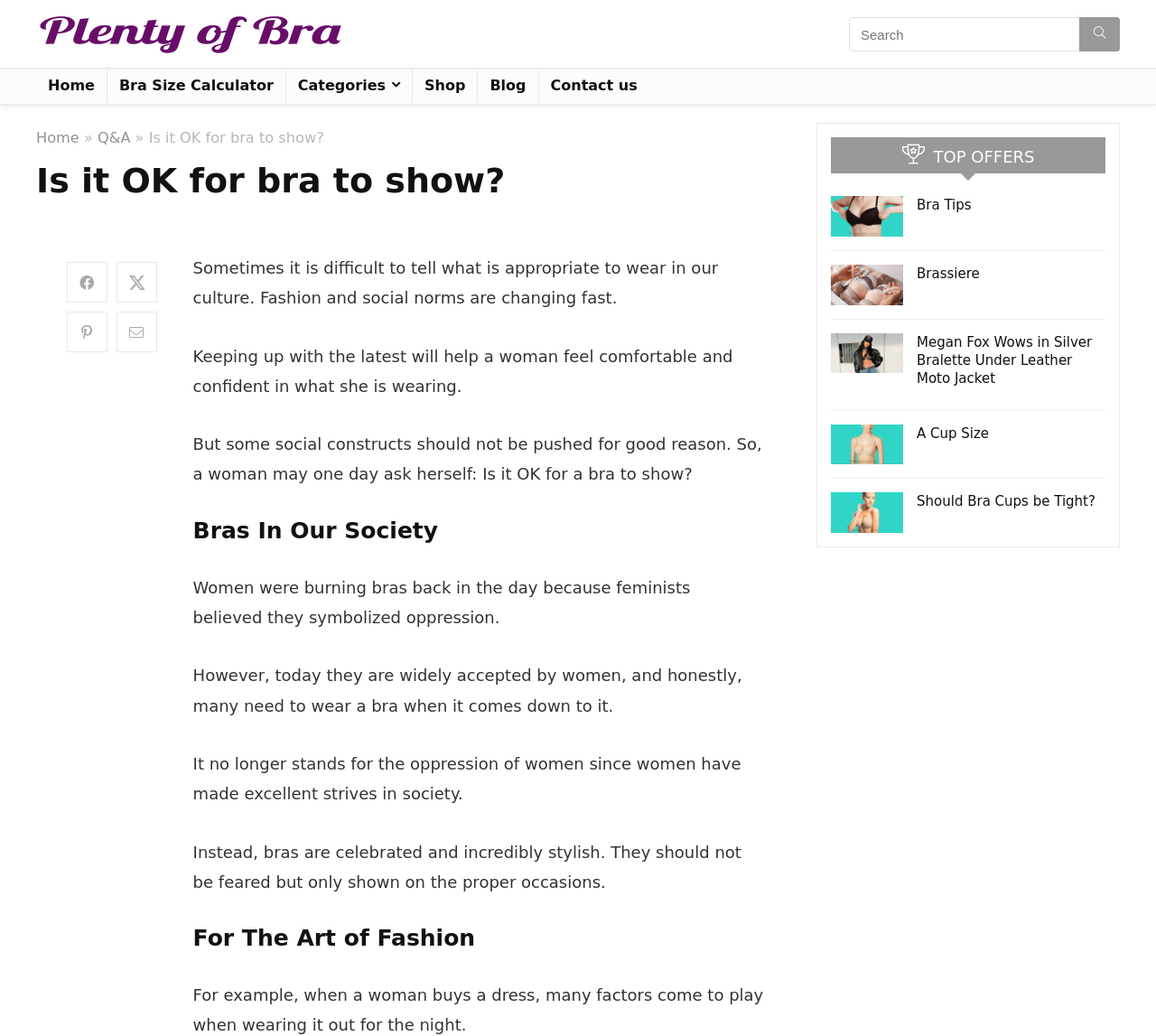Please find the bounding box coordinates of the section that needs to be clicked to achieve this instruction: "Search for something".

[0.734, 0.017, 0.969, 0.05]